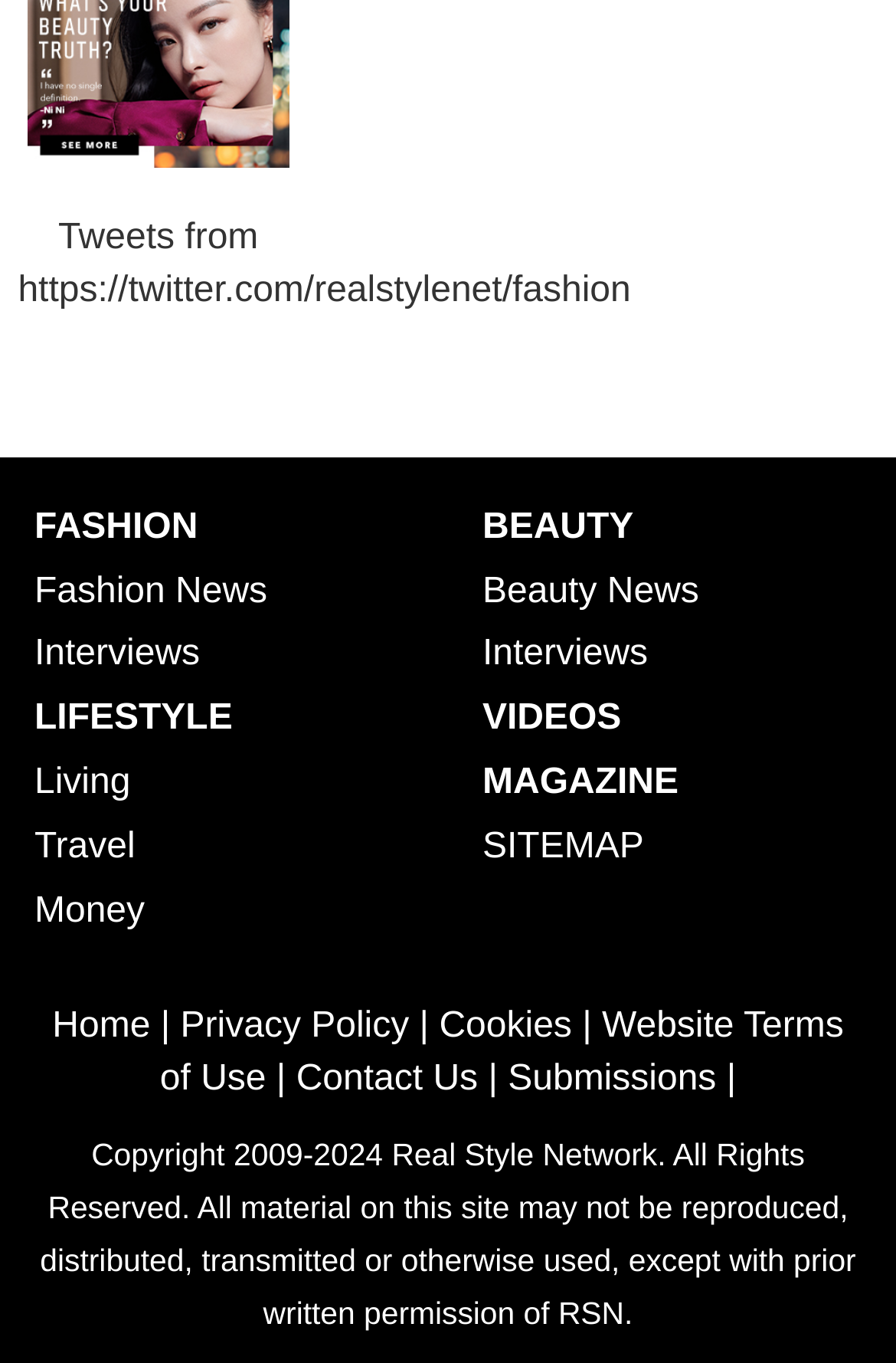Give a one-word or one-phrase response to the question:
What is the first main category on the webpage?

FASHION